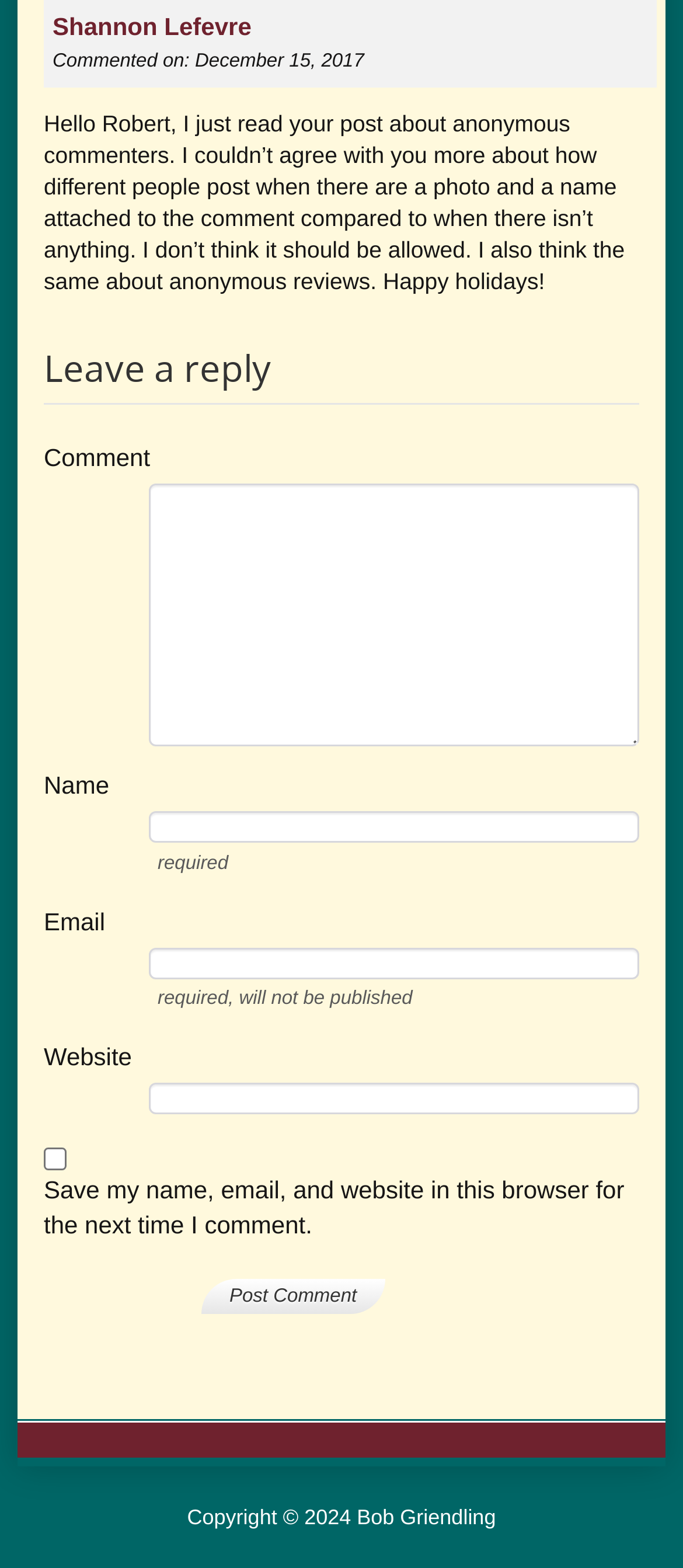Please find the bounding box for the UI element described by: "name="url"".

[0.218, 0.69, 0.936, 0.71]